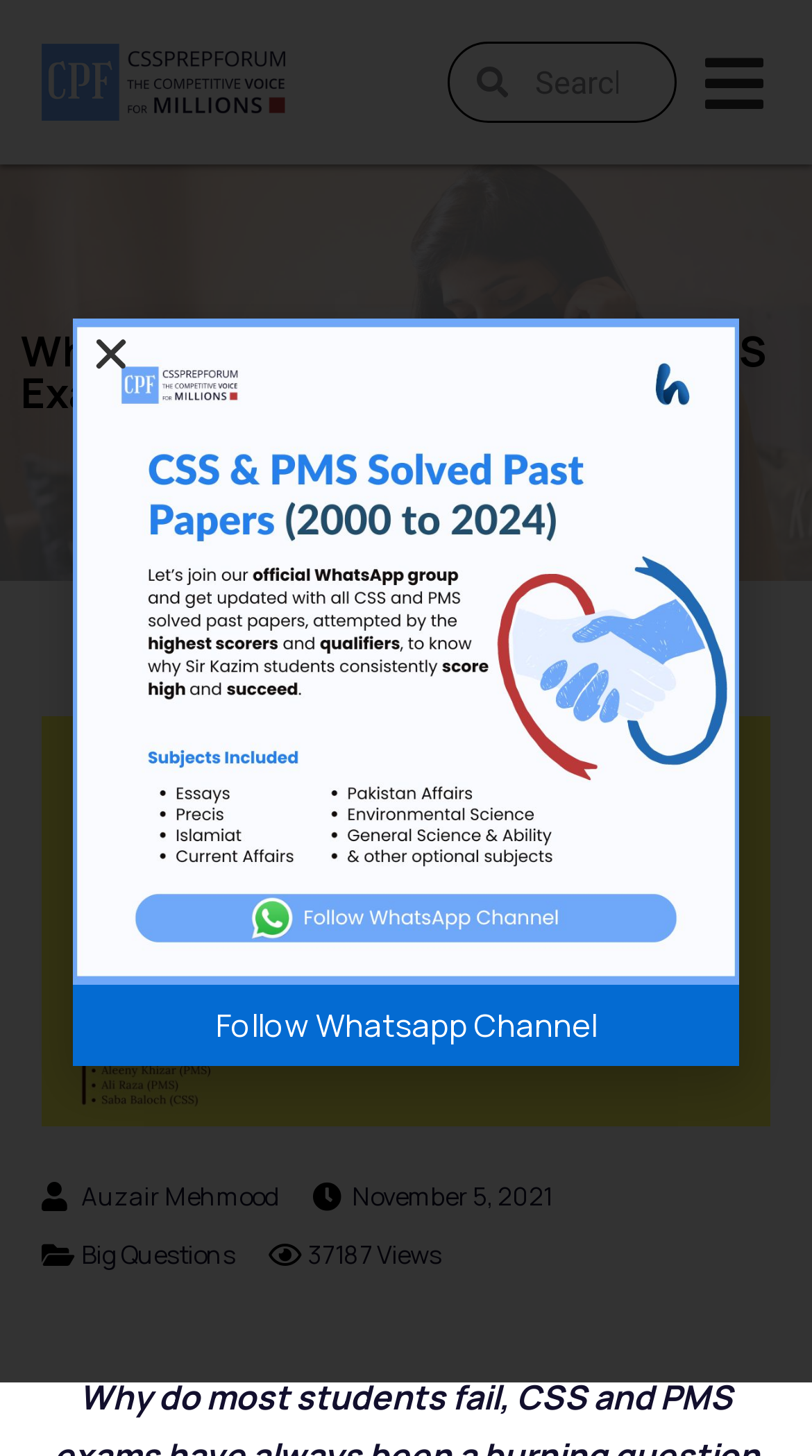With reference to the image, please provide a detailed answer to the following question: What is the author of the article?

I found the author's name by looking at the link element with the text 'Auzair Mehmood' located below the main heading and above the publication date.